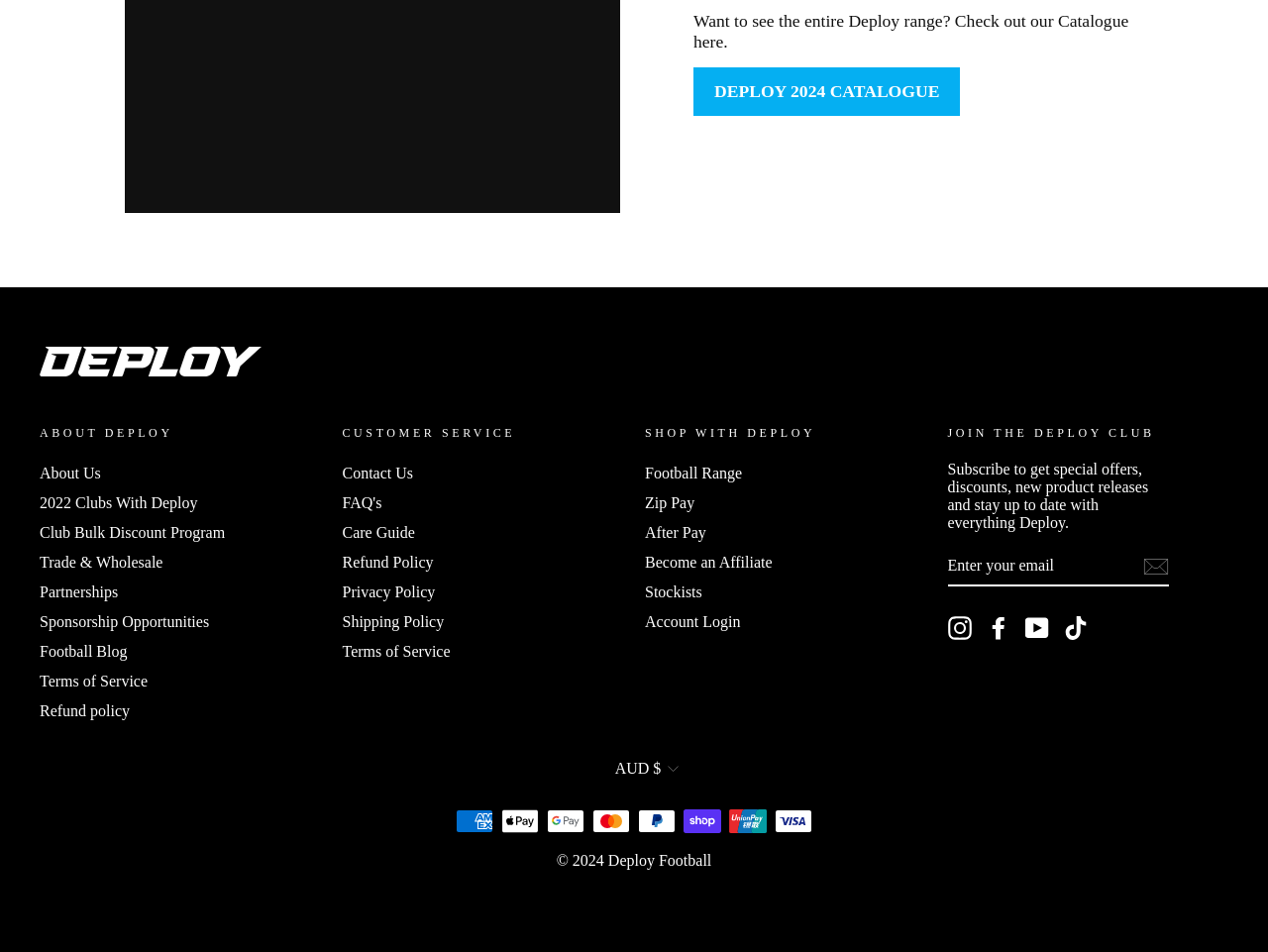Provide a one-word or brief phrase answer to the question:
What types of payment methods are accepted?

Various credit cards and online payment methods